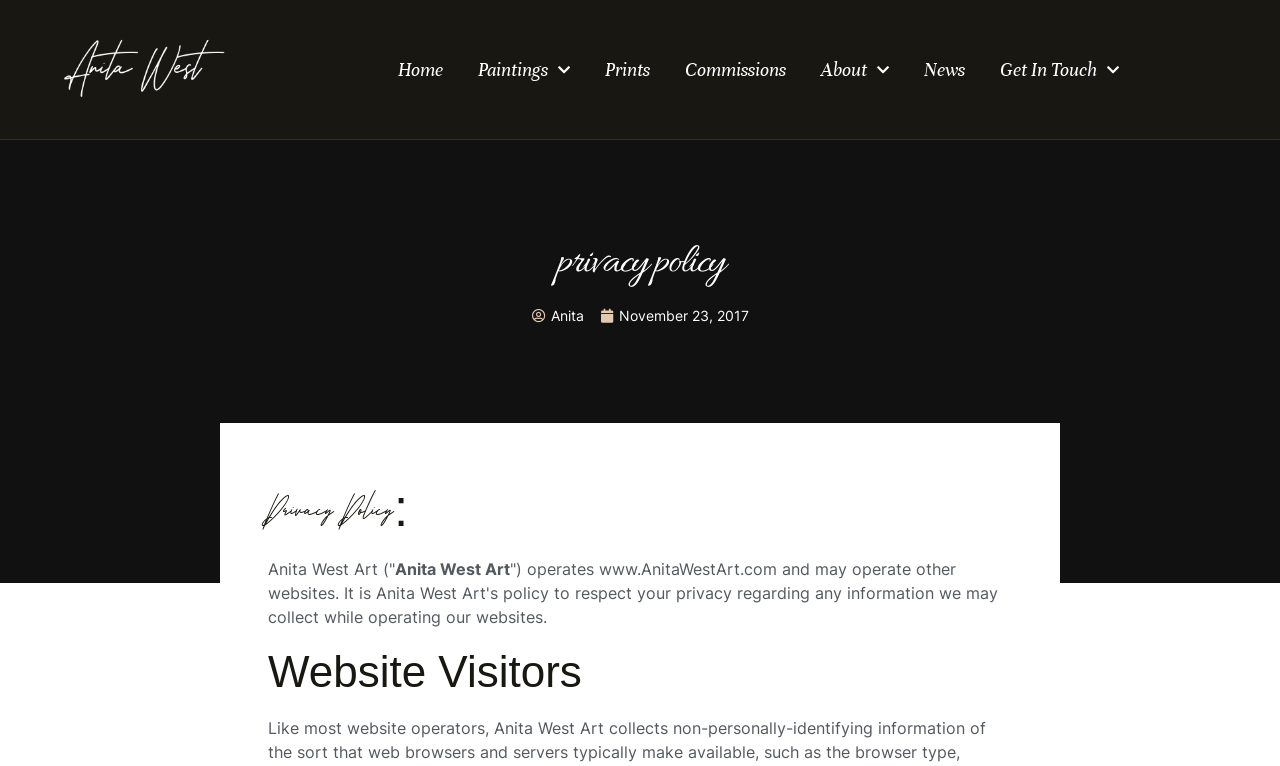What is the purpose of the website?
From the details in the image, answer the question comprehensively.

The answer can be inferred by looking at the overall structure and content of the webpage, which suggests that the website is dedicated to showcasing the art and work of Anita West.